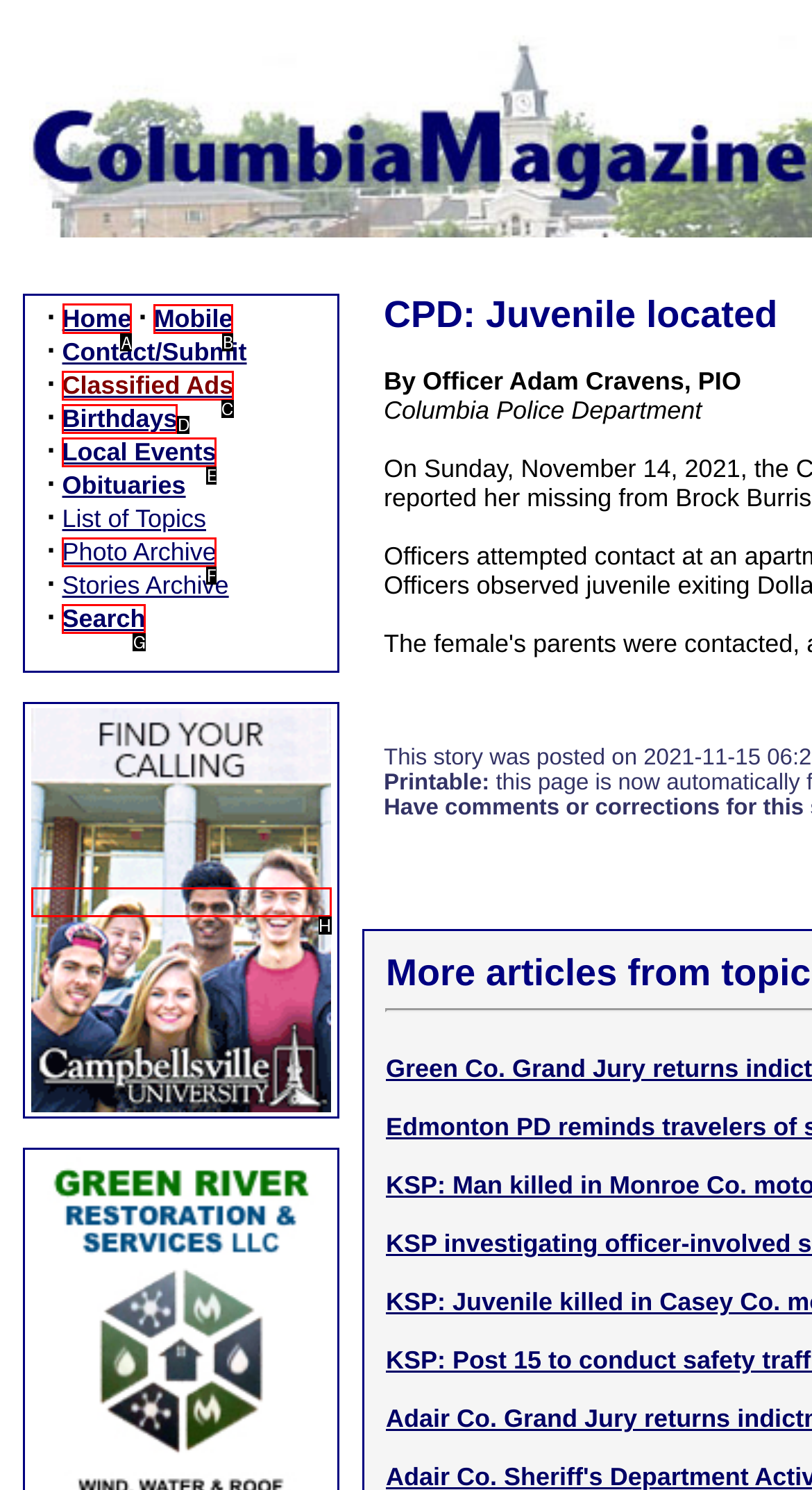Please indicate which option's letter corresponds to the task: click Home by examining the highlighted elements in the screenshot.

A